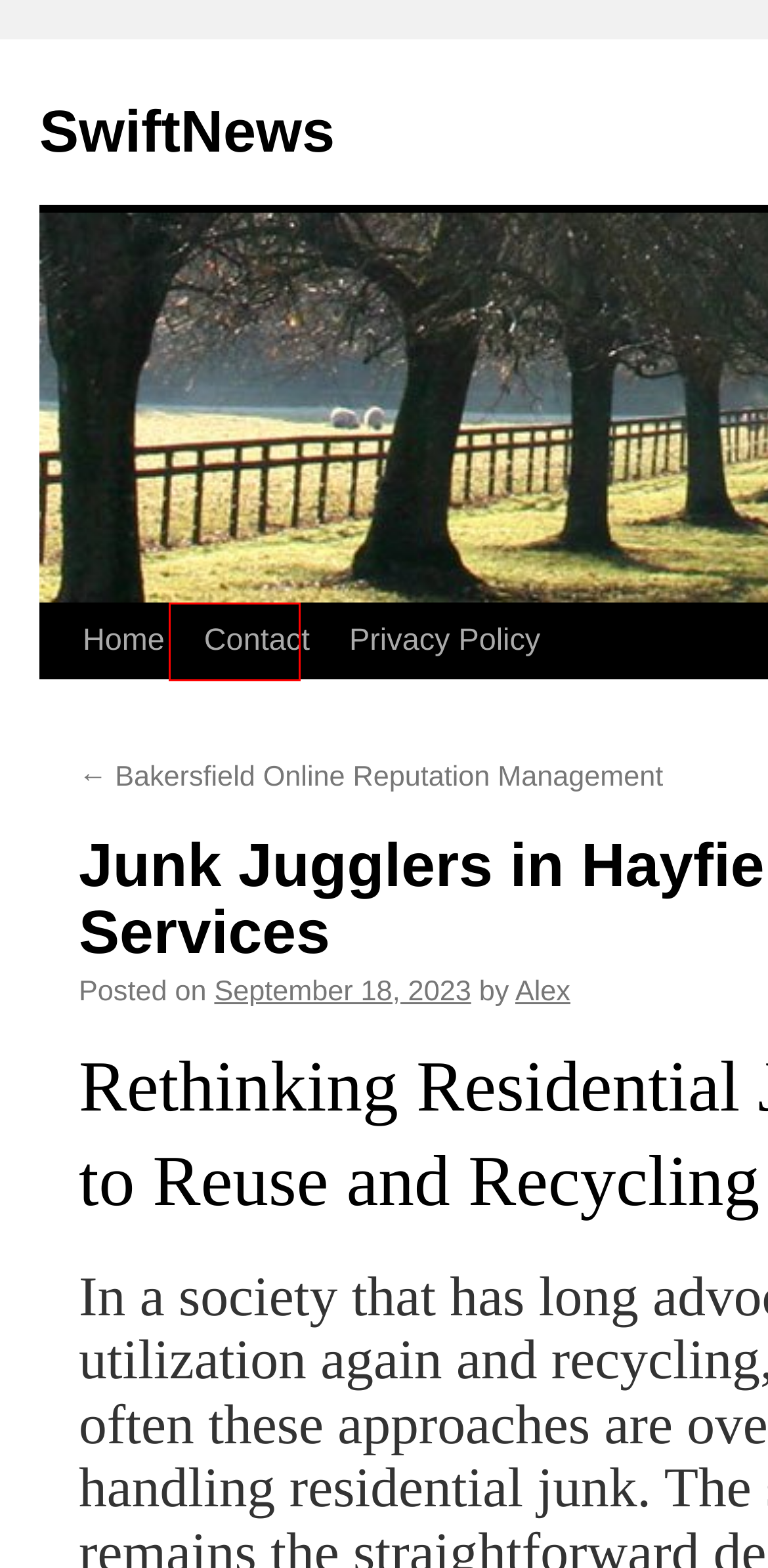Given a webpage screenshot with a UI element marked by a red bounding box, choose the description that best corresponds to the new webpage that will appear after clicking the element. The candidates are:
A. January | 2024 | SwiftNews
B. Contact | SwiftNews
C. Bakersfield Online Reputation Management | SwiftNews
D. February | 2024 | SwiftNews
E. SwiftNews
F. Alex | SwiftNews
G. June | 2024 | SwiftNews
H. Privacy Policy | SwiftNews

B